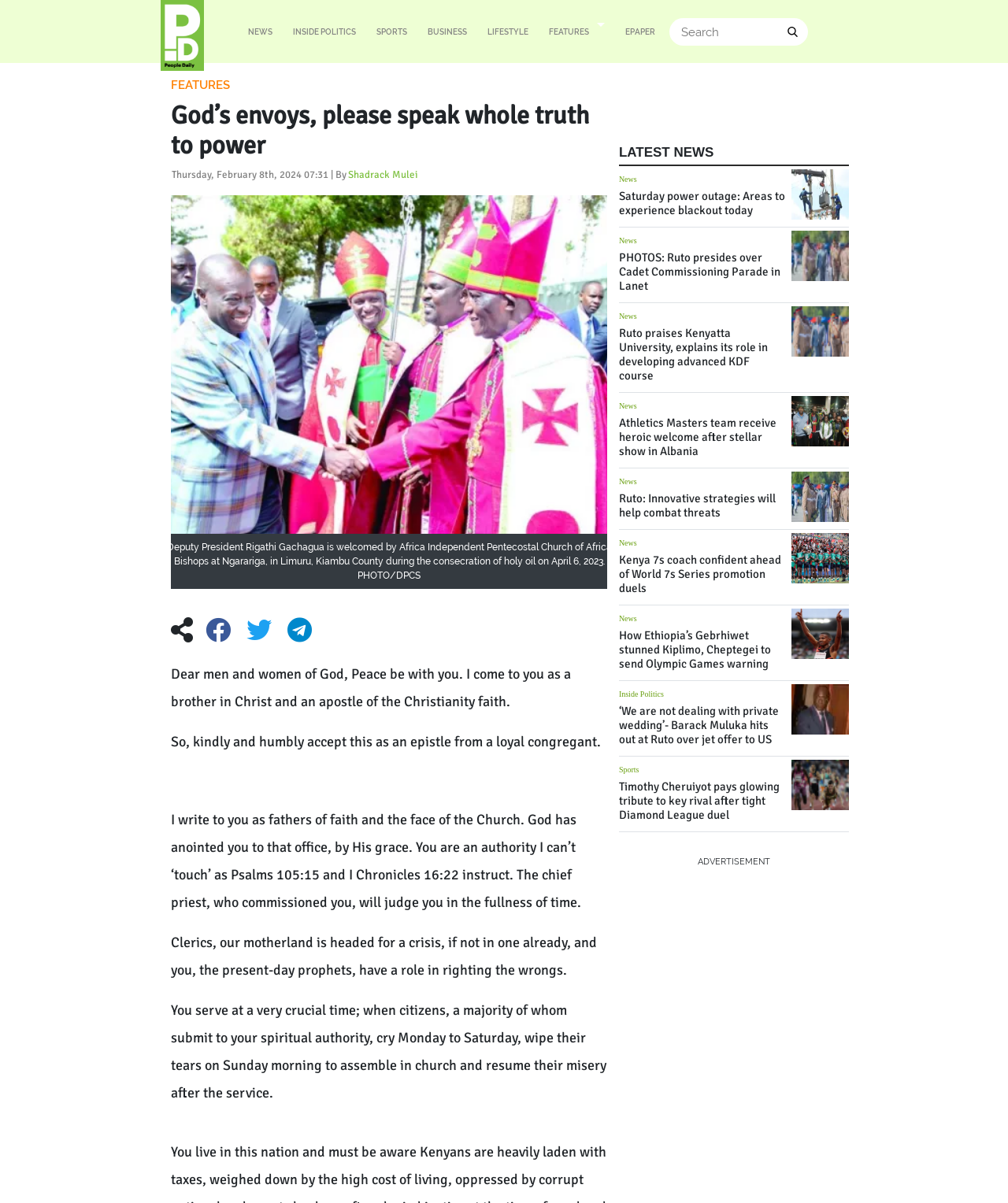Specify the bounding box coordinates of the element's area that should be clicked to execute the given instruction: "Check the FEATURES section". The coordinates should be four float numbers between 0 and 1, i.e., [left, top, right, bottom].

[0.538, 0.008, 0.606, 0.045]